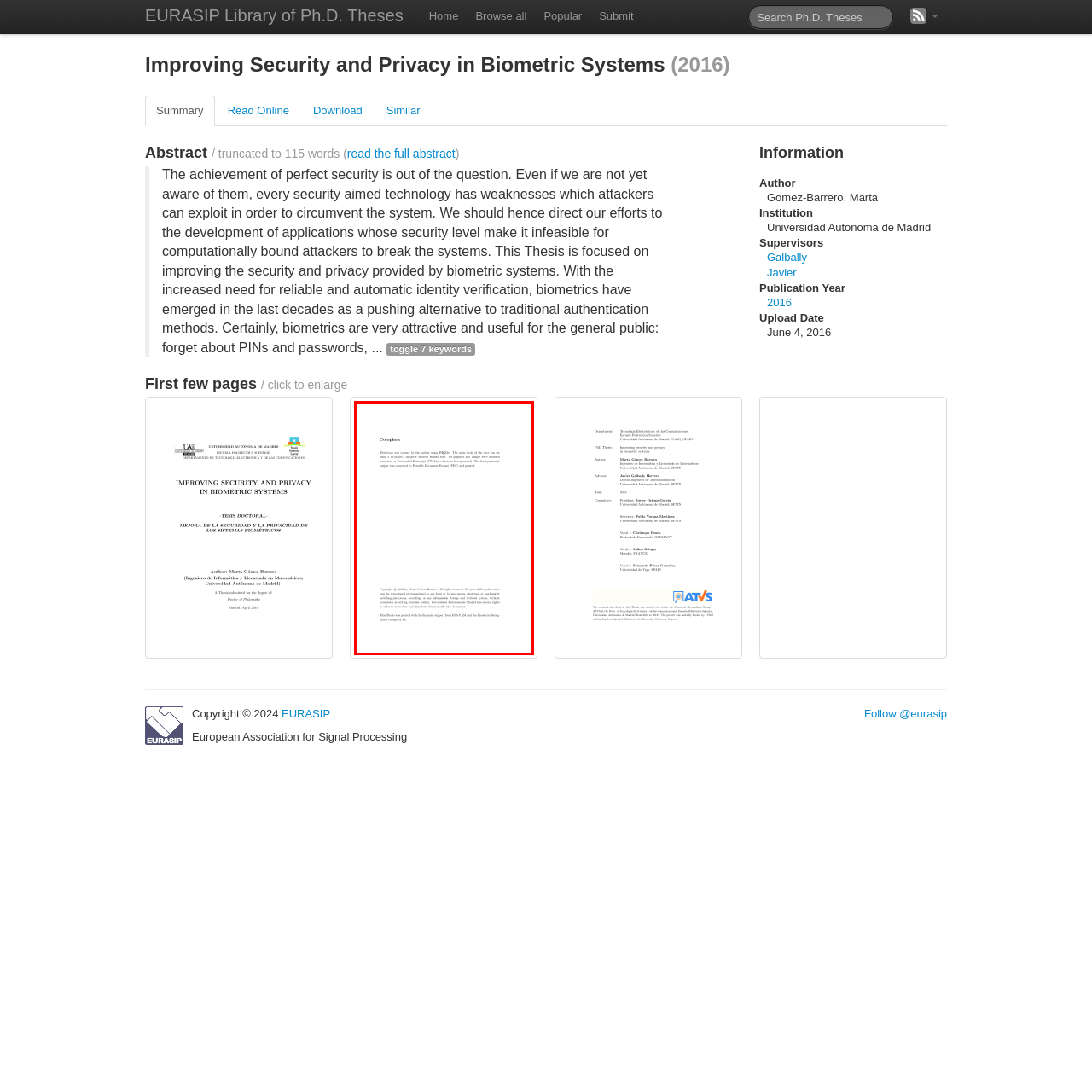In what year was the work copyrighted?
Inspect the image inside the red bounding box and provide a detailed answer drawing from the visual content.

The copyright information on the colophon page is dated 2016, indicating that the work was copyrighted in this specific year.